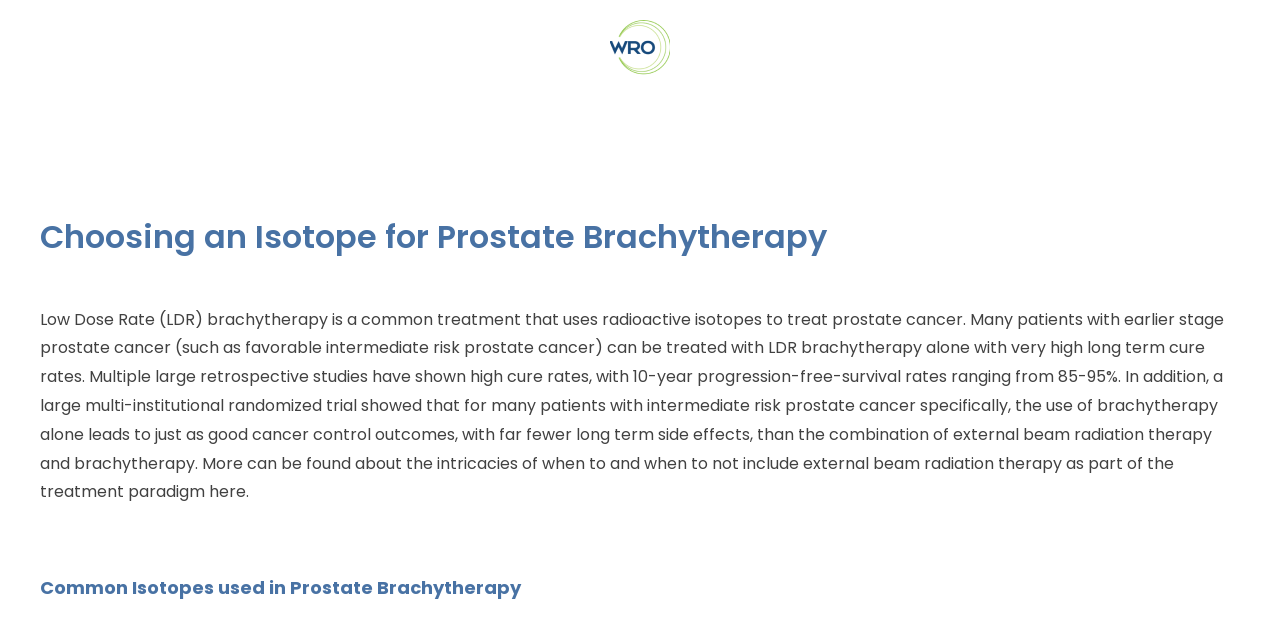What is the topic of the second heading? Based on the image, give a response in one word or a short phrase.

Common Isotopes used in Prostate Brachytherapy